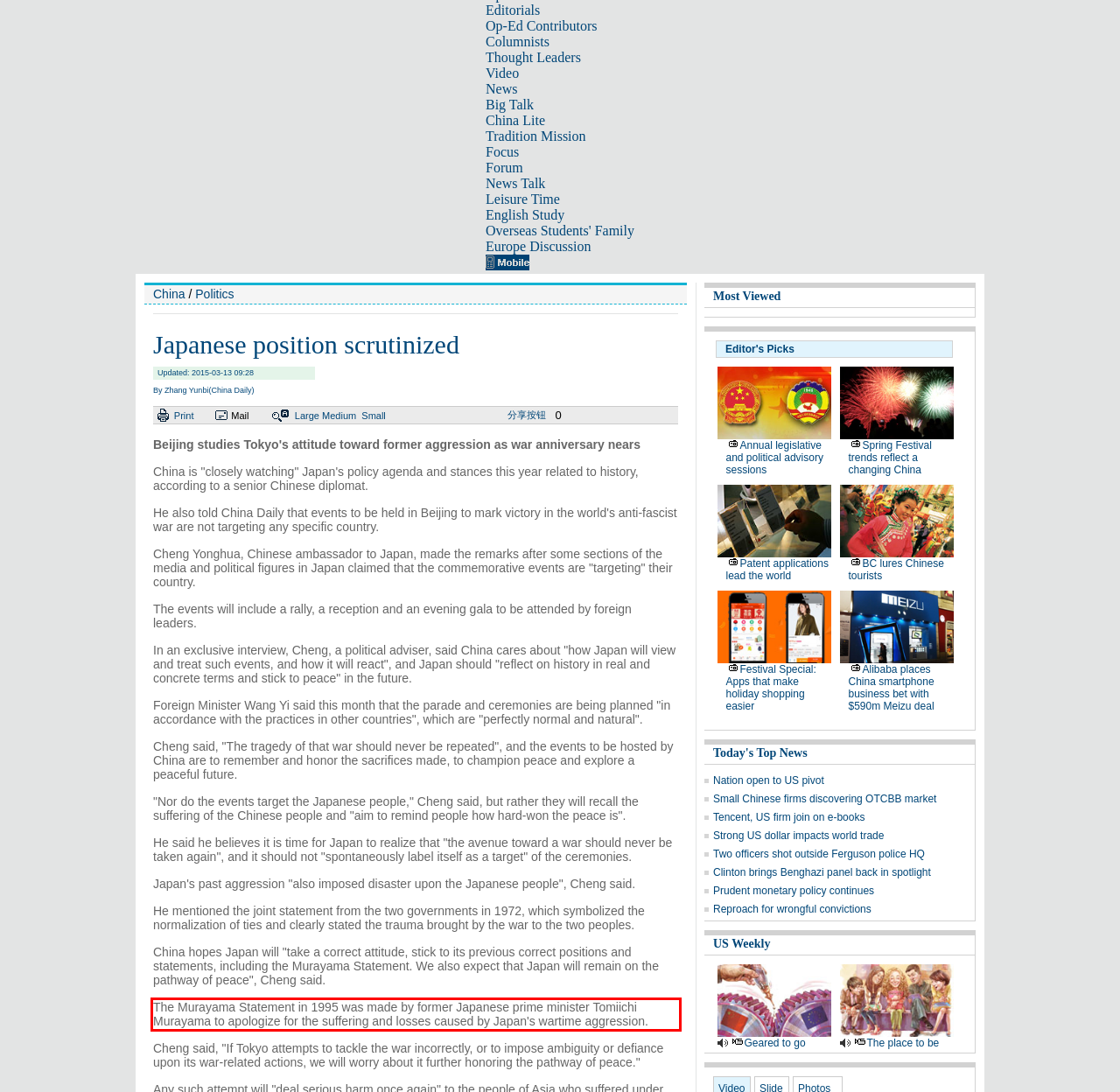Given a webpage screenshot, locate the red bounding box and extract the text content found inside it.

The Murayama Statement in 1995 was made by former Japanese prime minister Tomiichi Murayama to apologize for the suffering and losses caused by Japan's wartime aggression.